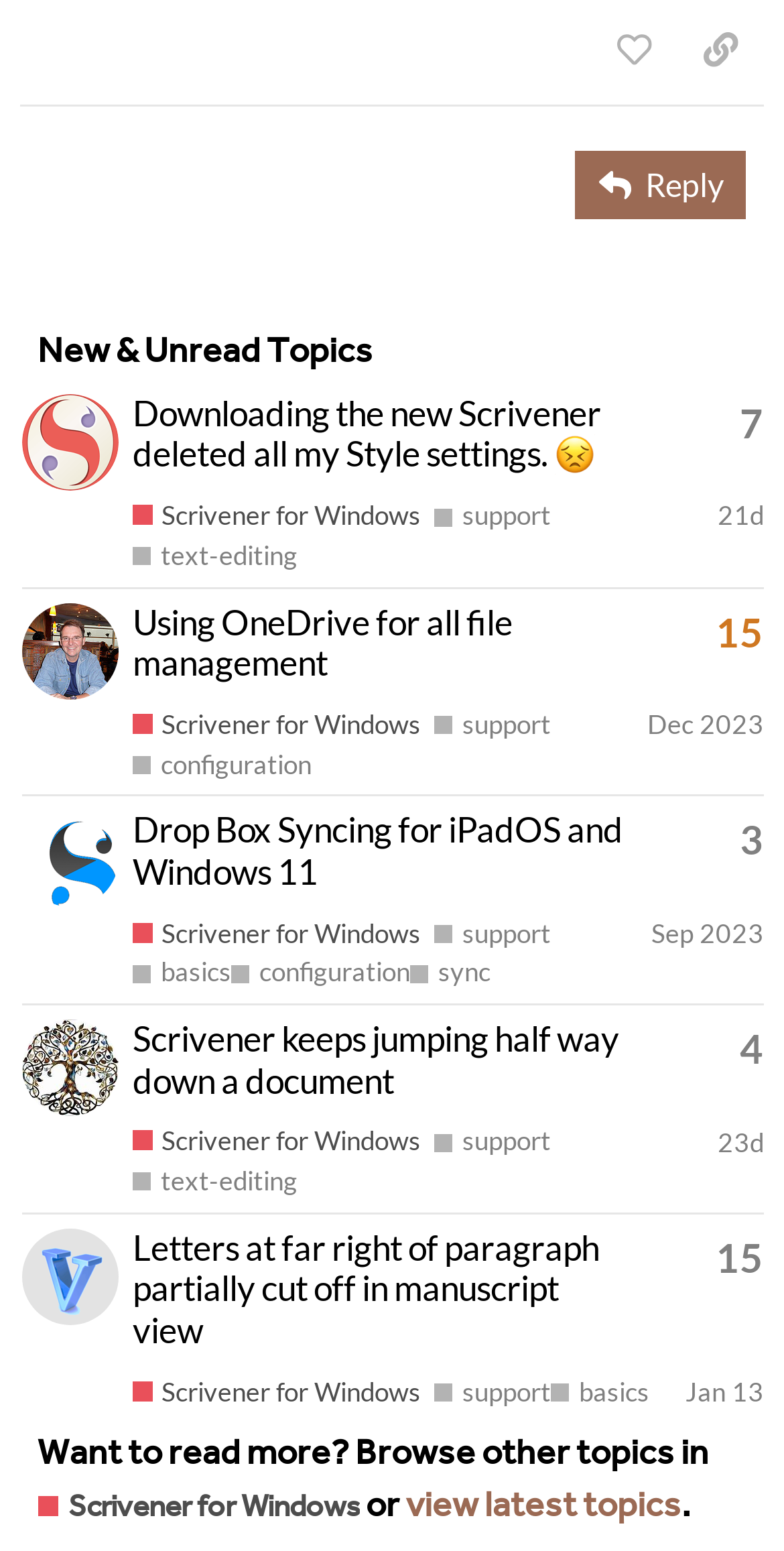Pinpoint the bounding box coordinates of the clickable area needed to execute the instruction: "View a user's profile". The coordinates should be specified as four float numbers between 0 and 1, i.e., [left, top, right, bottom].

[0.028, 0.27, 0.151, 0.294]